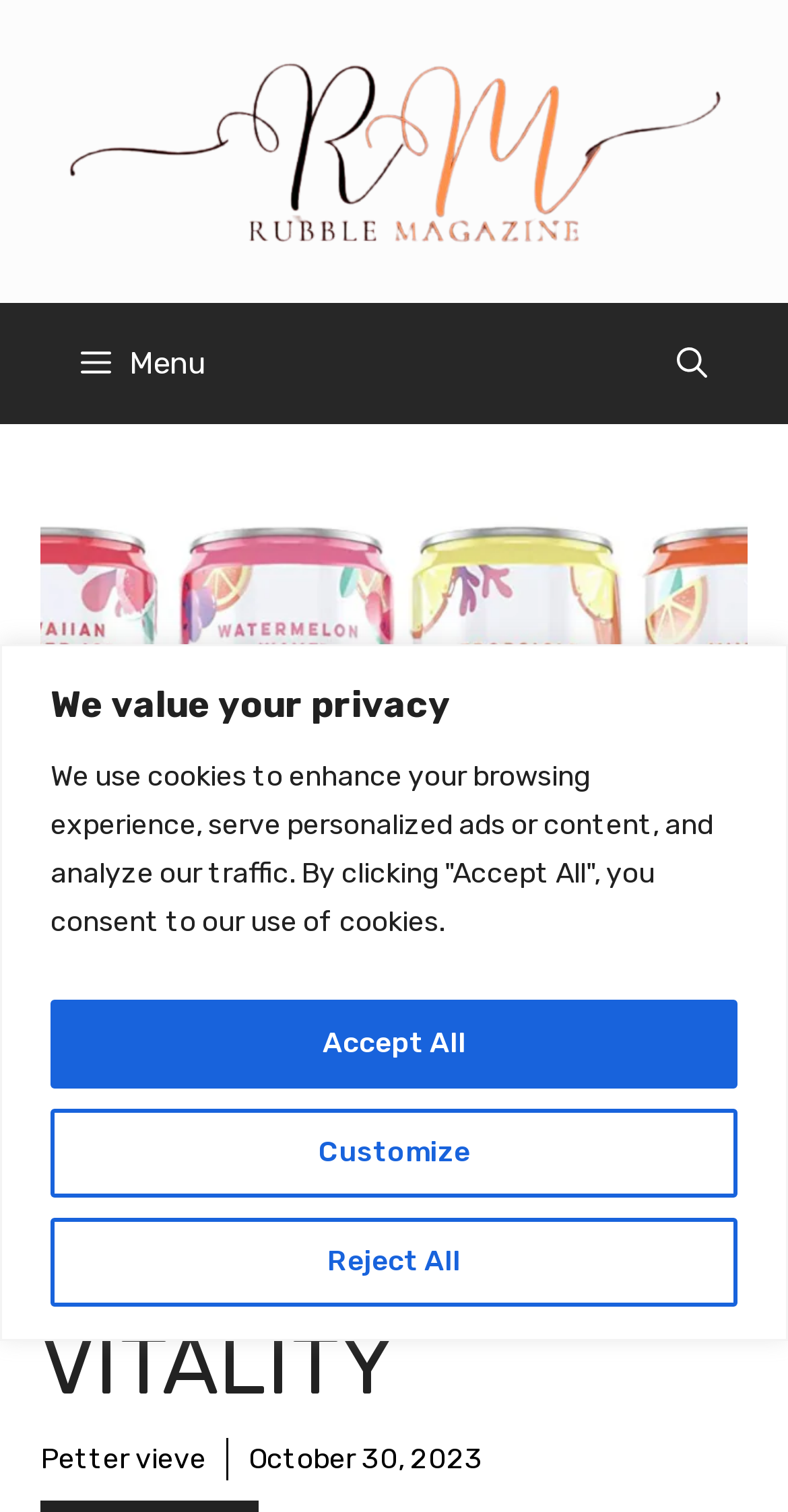What is the name of the magazine linked on the webpage?
Using the image provided, answer with just one word or phrase.

Rubblemagazine